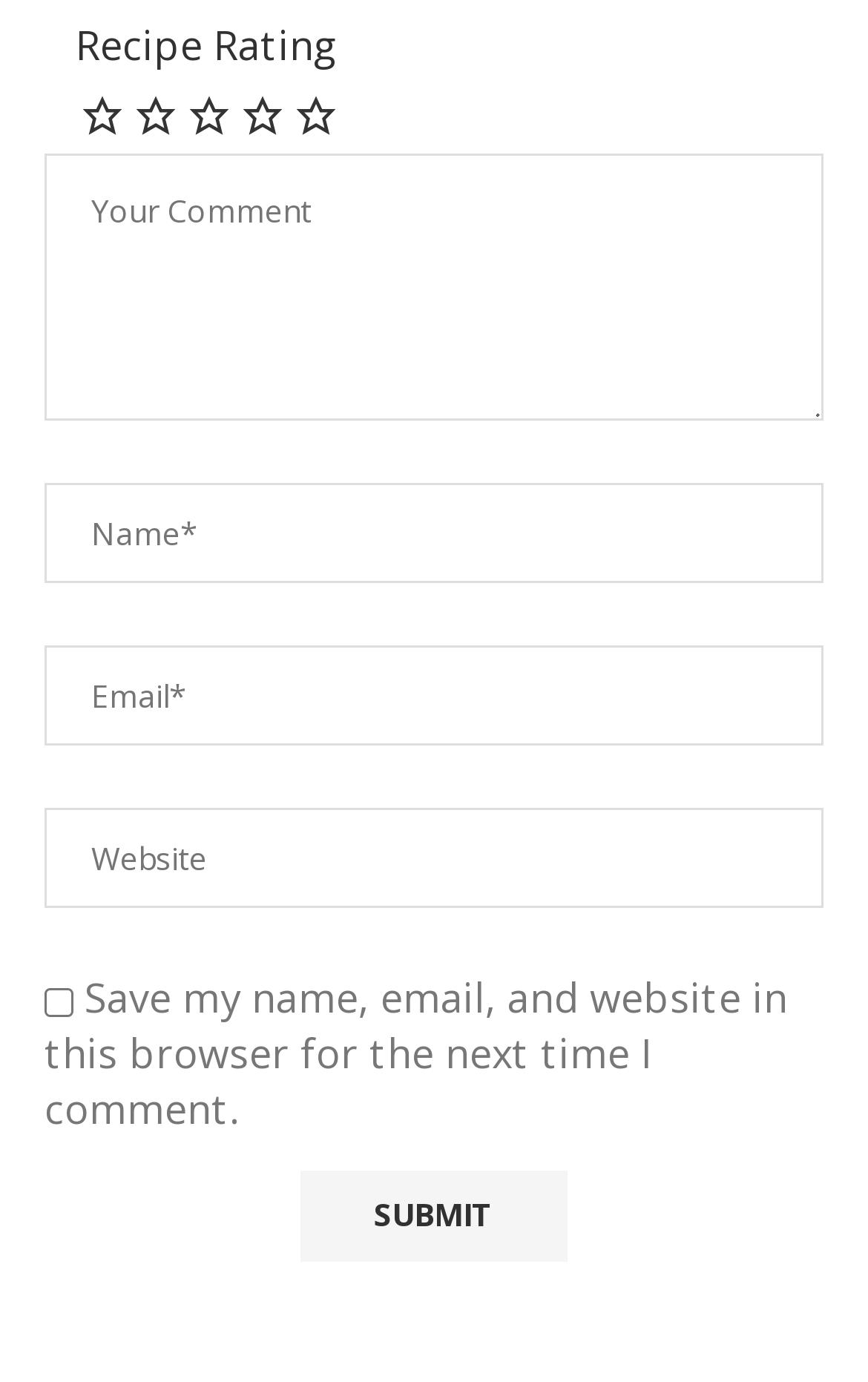Pinpoint the bounding box coordinates of the element you need to click to execute the following instruction: "Submit". The bounding box should be represented by four float numbers between 0 and 1, in the format [left, top, right, bottom].

[0.346, 0.848, 0.654, 0.913]